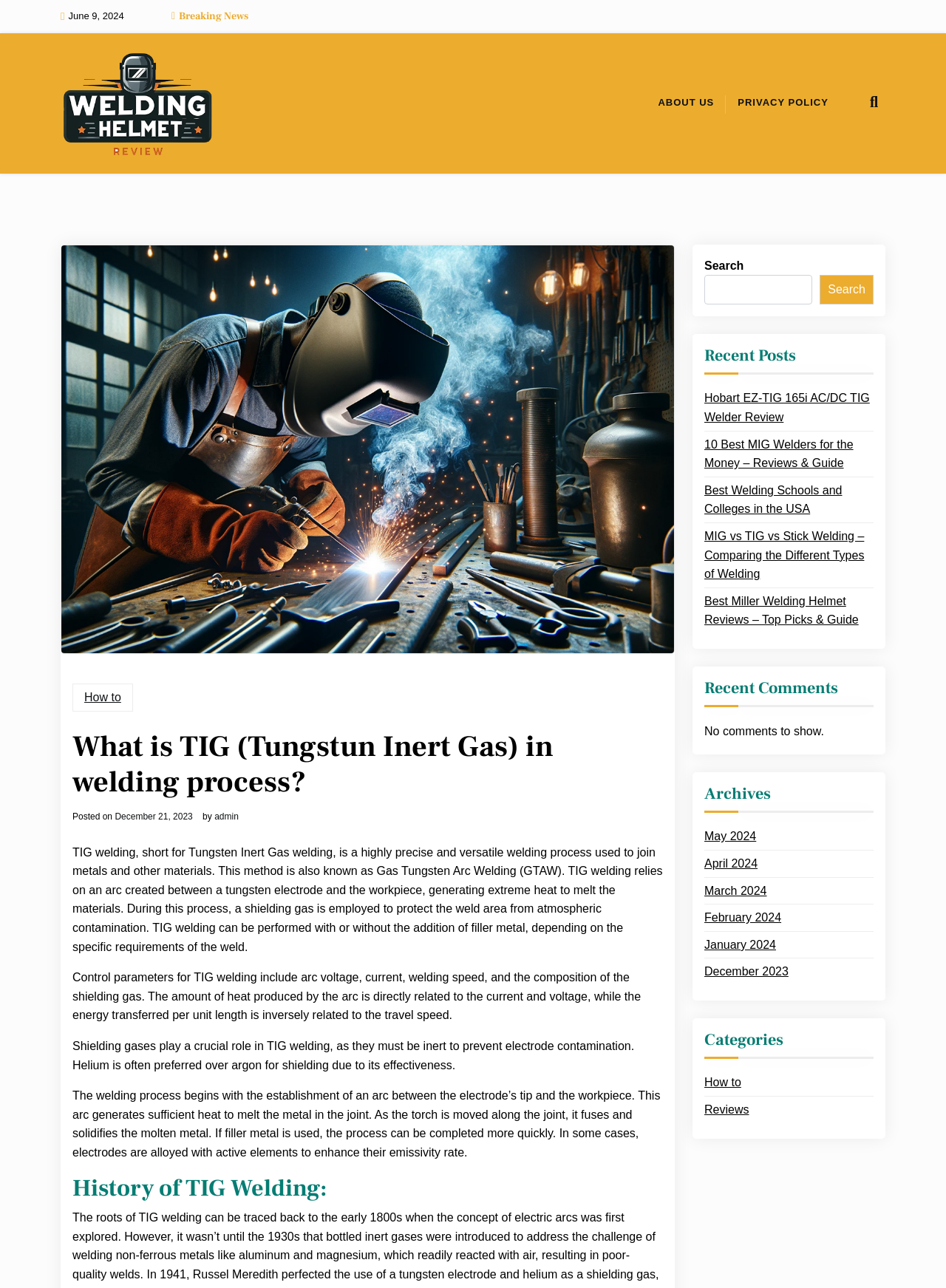Please specify the bounding box coordinates of the element that should be clicked to execute the given instruction: 'View recent posts'. Ensure the coordinates are four float numbers between 0 and 1, expressed as [left, top, right, bottom].

[0.745, 0.268, 0.923, 0.288]